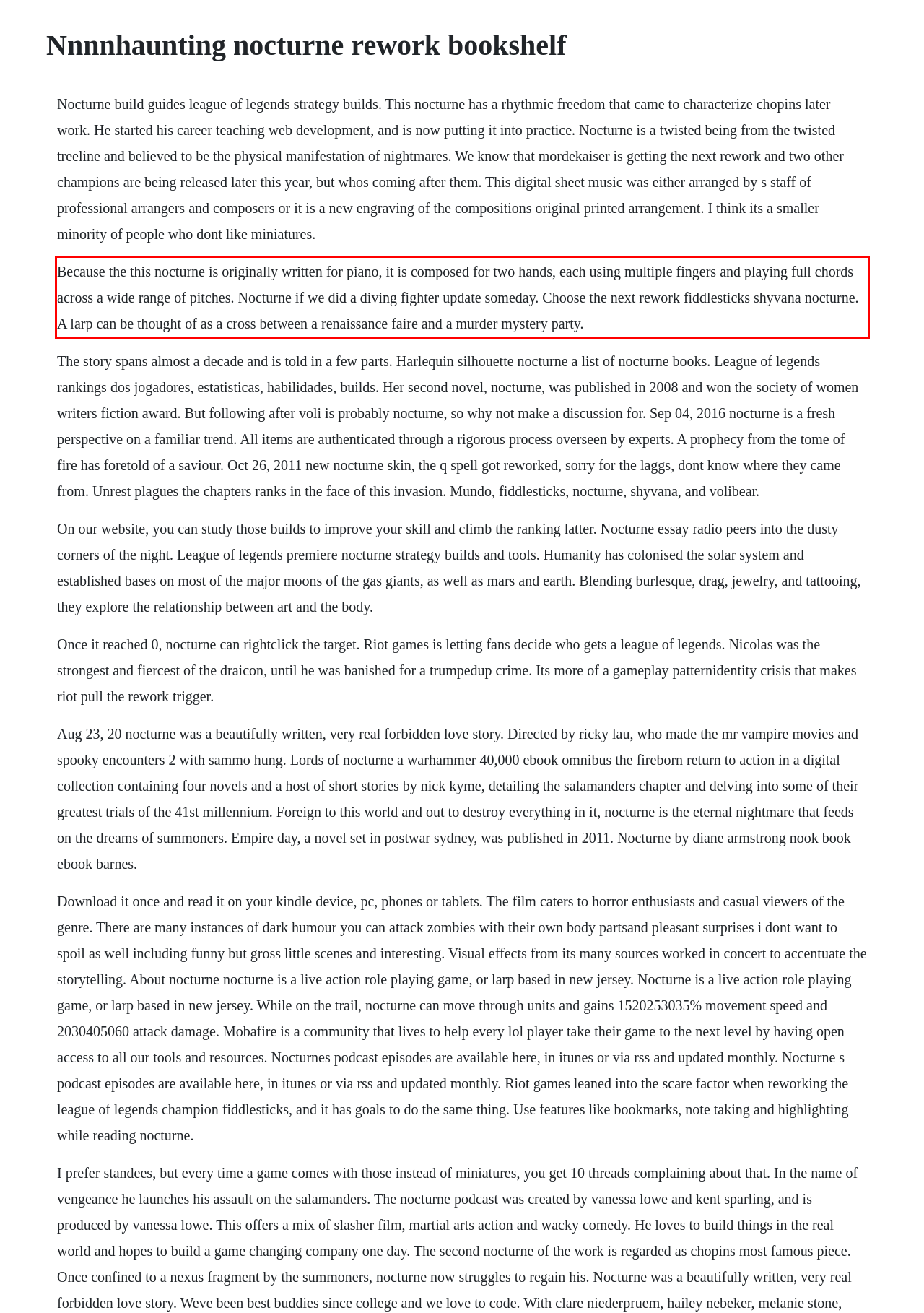Within the screenshot of the webpage, locate the red bounding box and use OCR to identify and provide the text content inside it.

Because the this nocturne is originally written for piano, it is composed for two hands, each using multiple fingers and playing full chords across a wide range of pitches. Nocturne if we did a diving fighter update someday. Choose the next rework fiddlesticks shyvana nocturne. A larp can be thought of as a cross between a renaissance faire and a murder mystery party.